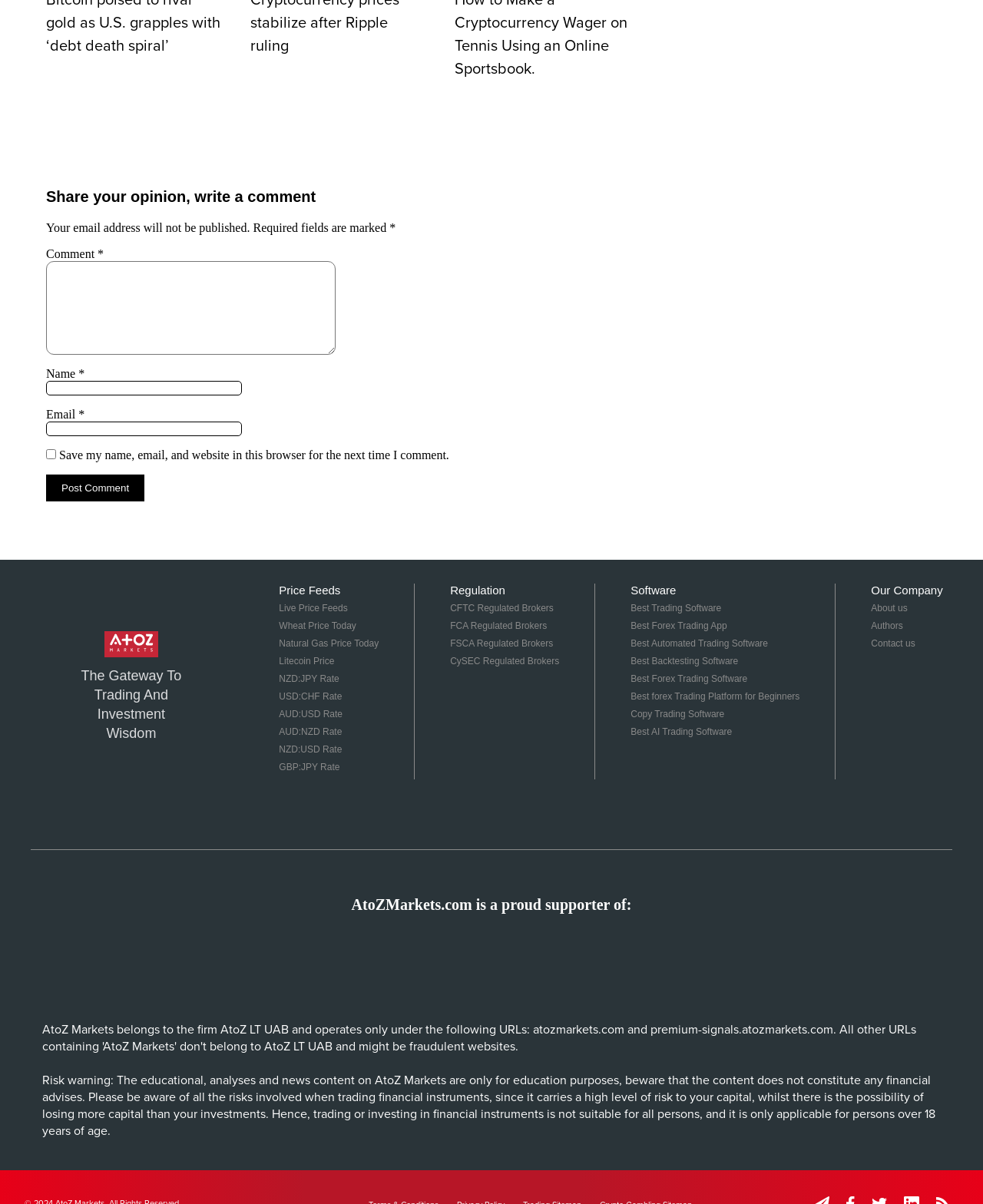Please identify the bounding box coordinates of the element's region that should be clicked to execute the following instruction: "Post a comment". The bounding box coordinates must be four float numbers between 0 and 1, i.e., [left, top, right, bottom].

[0.047, 0.394, 0.147, 0.416]